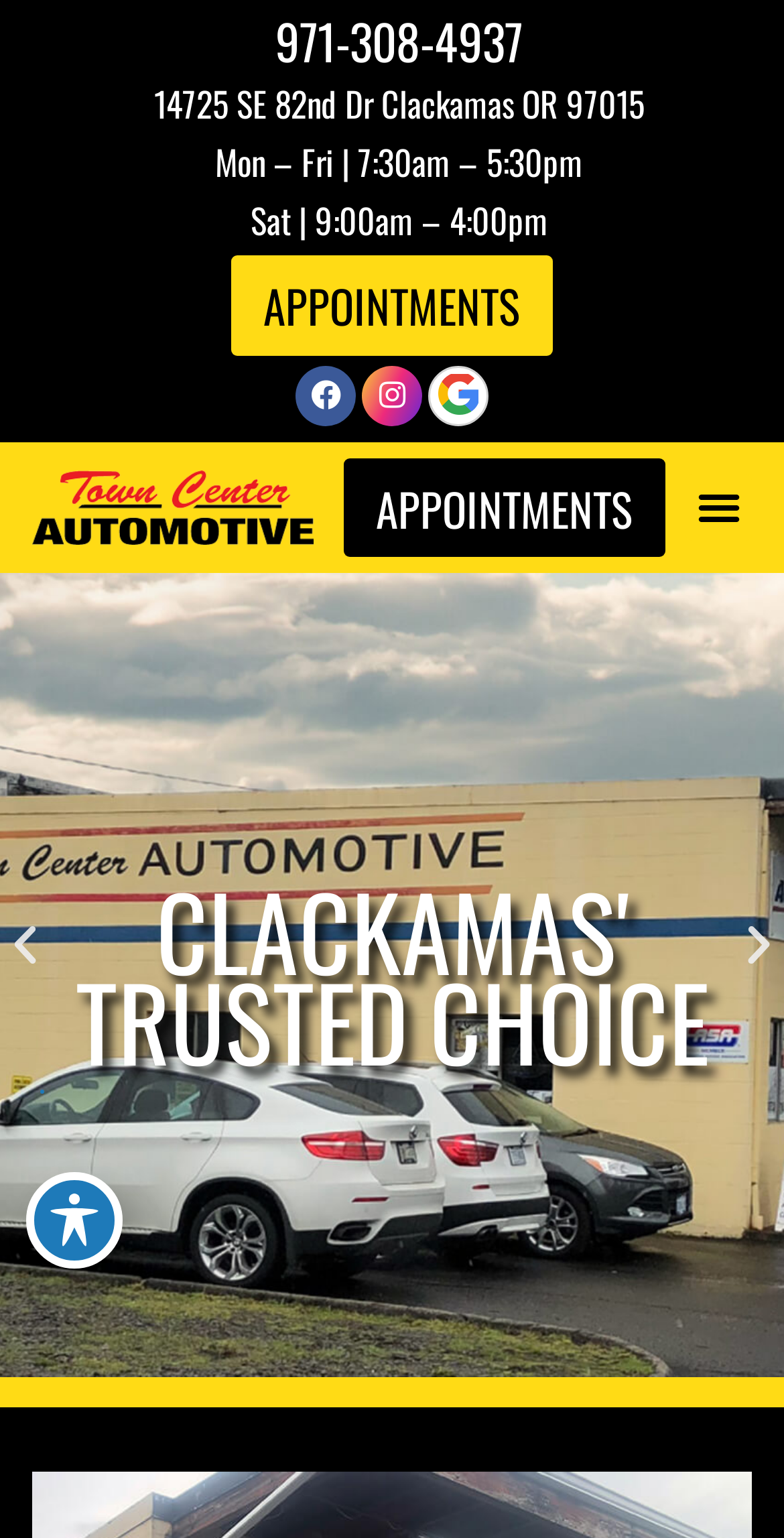Find the bounding box of the UI element described as follows: "aria-label="Toggle Accessibility Toolbar"".

[0.033, 0.762, 0.156, 0.825]